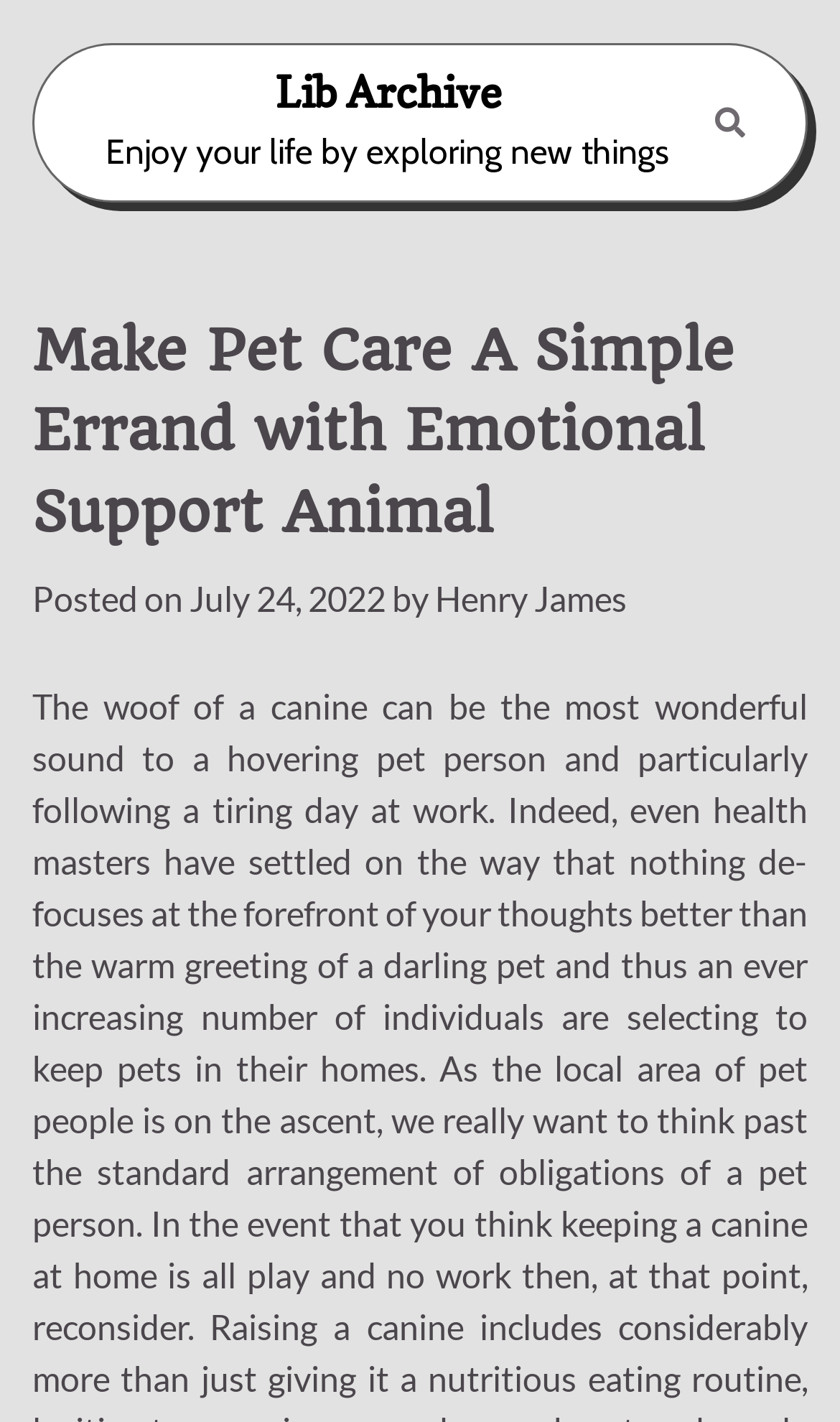Who is the author of the article?
Please answer the question as detailed as possible based on the image.

I found the author's name by looking at the text 'by' followed by a link with the author's name 'Henry James'.